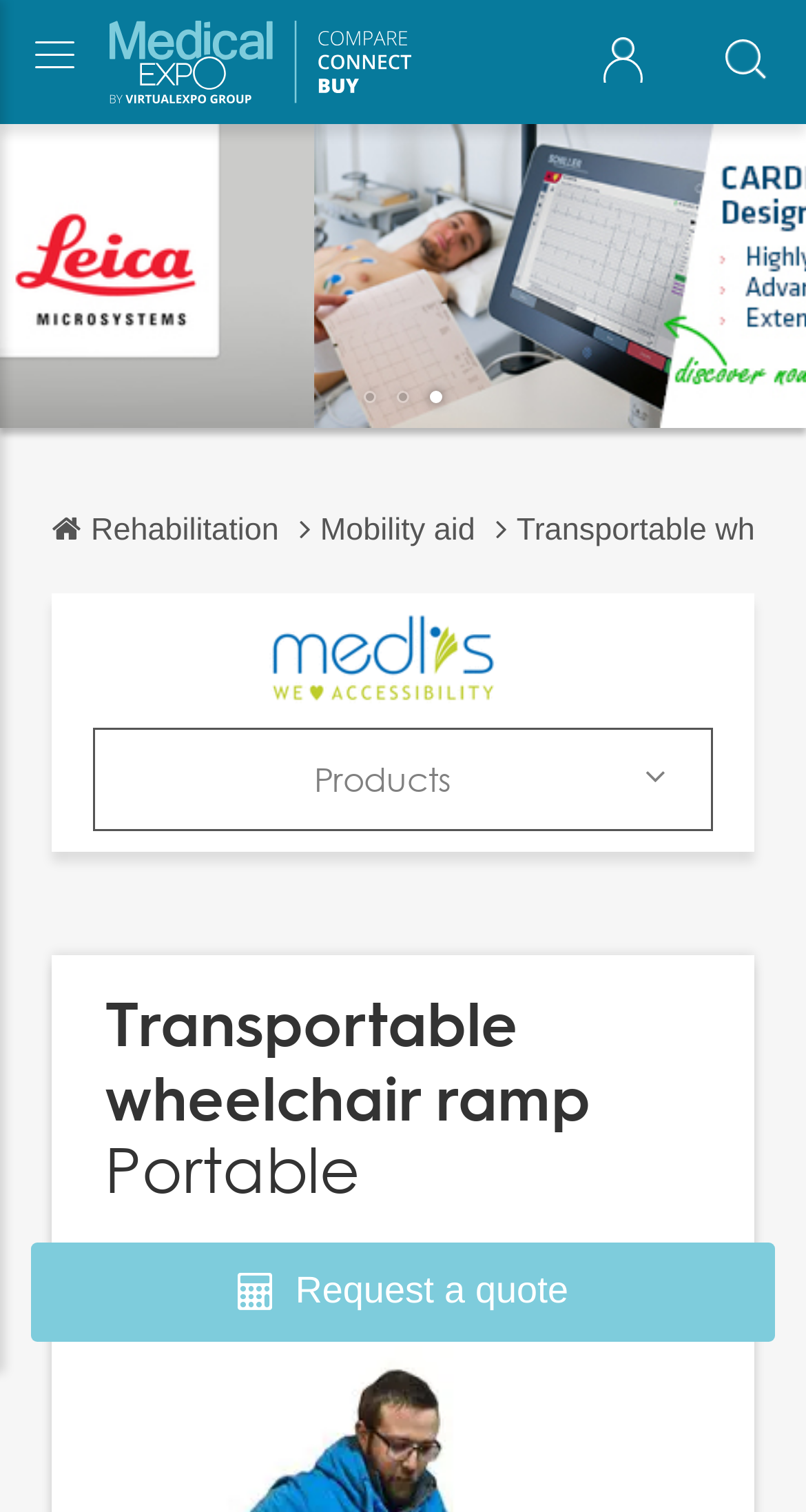Please identify the bounding box coordinates of the element I need to click to follow this instruction: "Search for a product".

[0.026, 0.048, 0.892, 0.096]